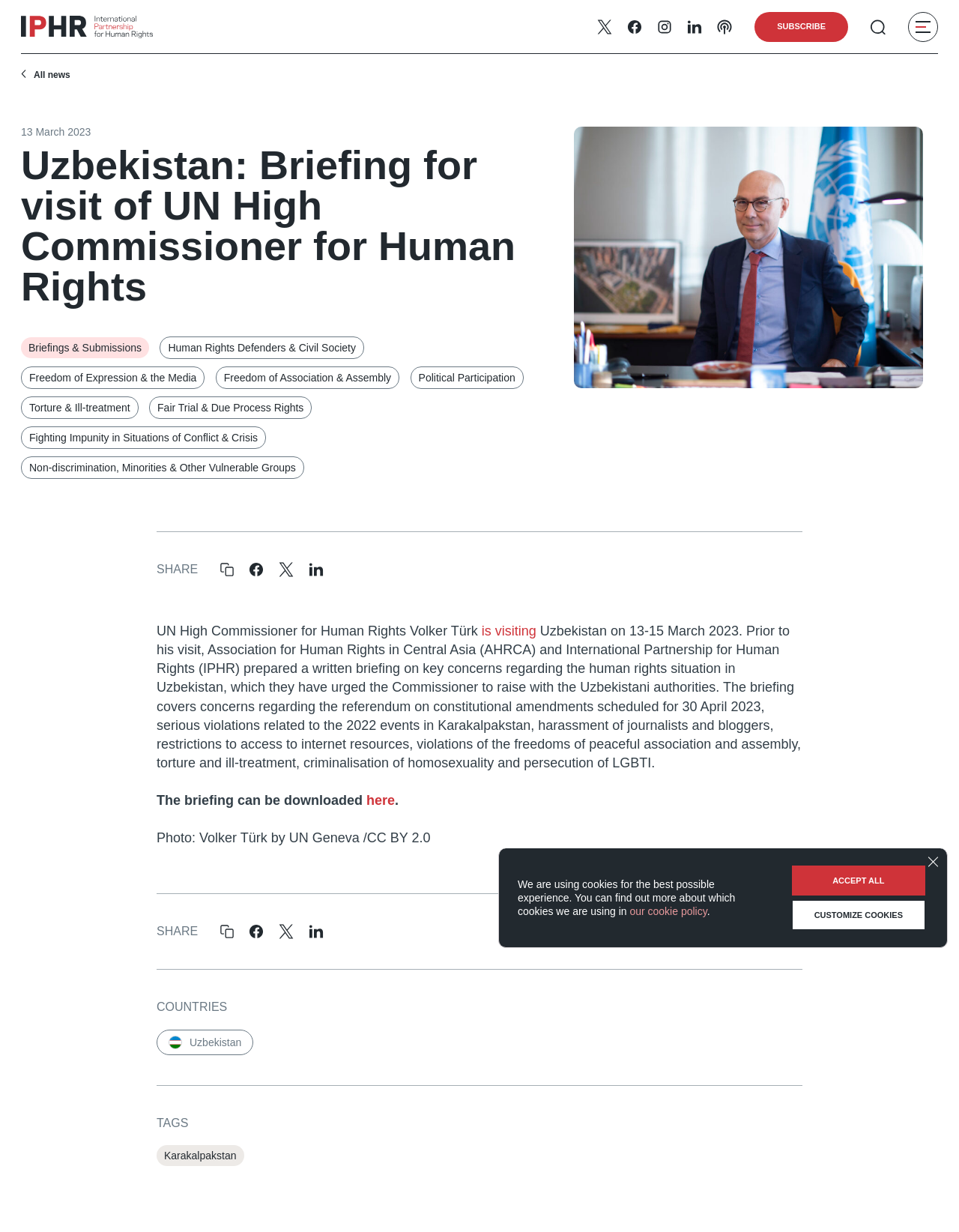What is the date of the referendum on constitutional amendments in Uzbekistan?
Craft a detailed and extensive response to the question.

The answer can be found in the static text element that mentions 'the referendum on constitutional amendments scheduled for 30 April 2023'.